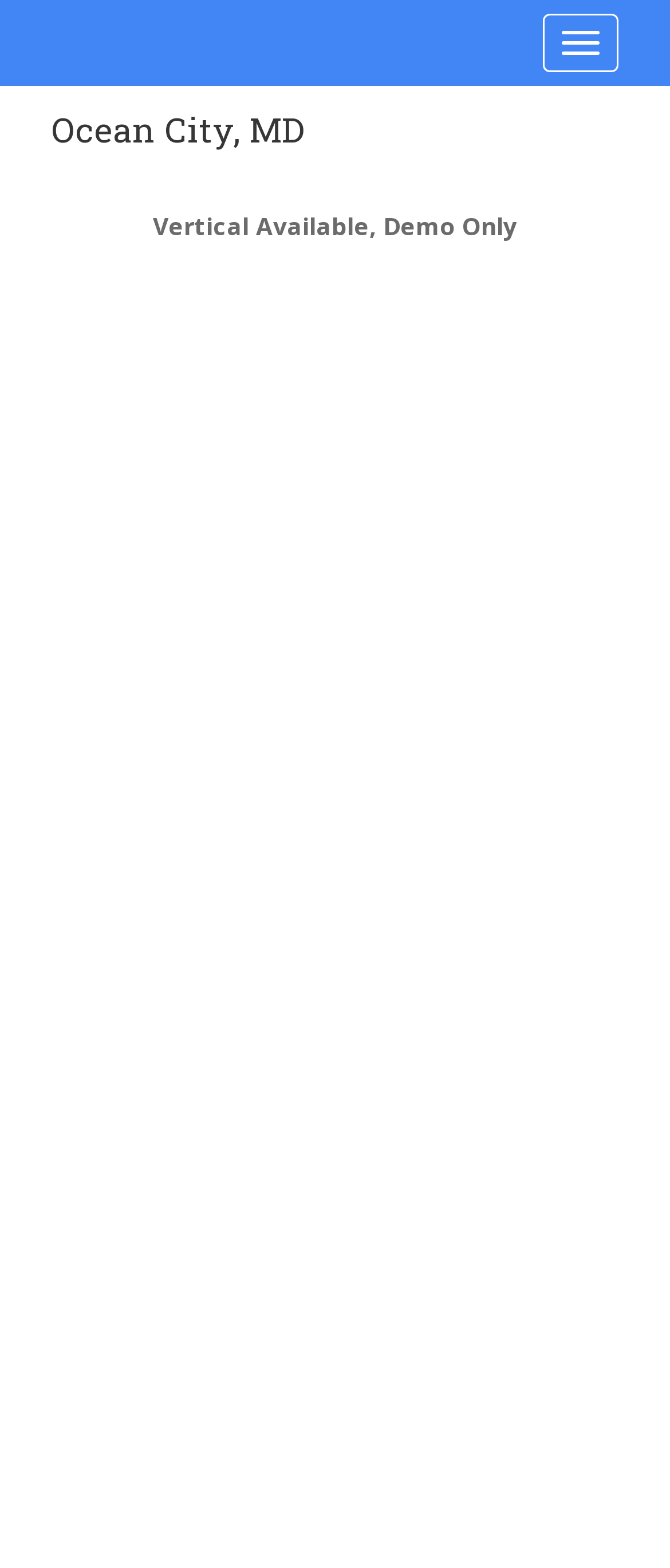Please find the bounding box for the UI element described by: "Toggle navigation".

[0.81, 0.009, 0.923, 0.046]